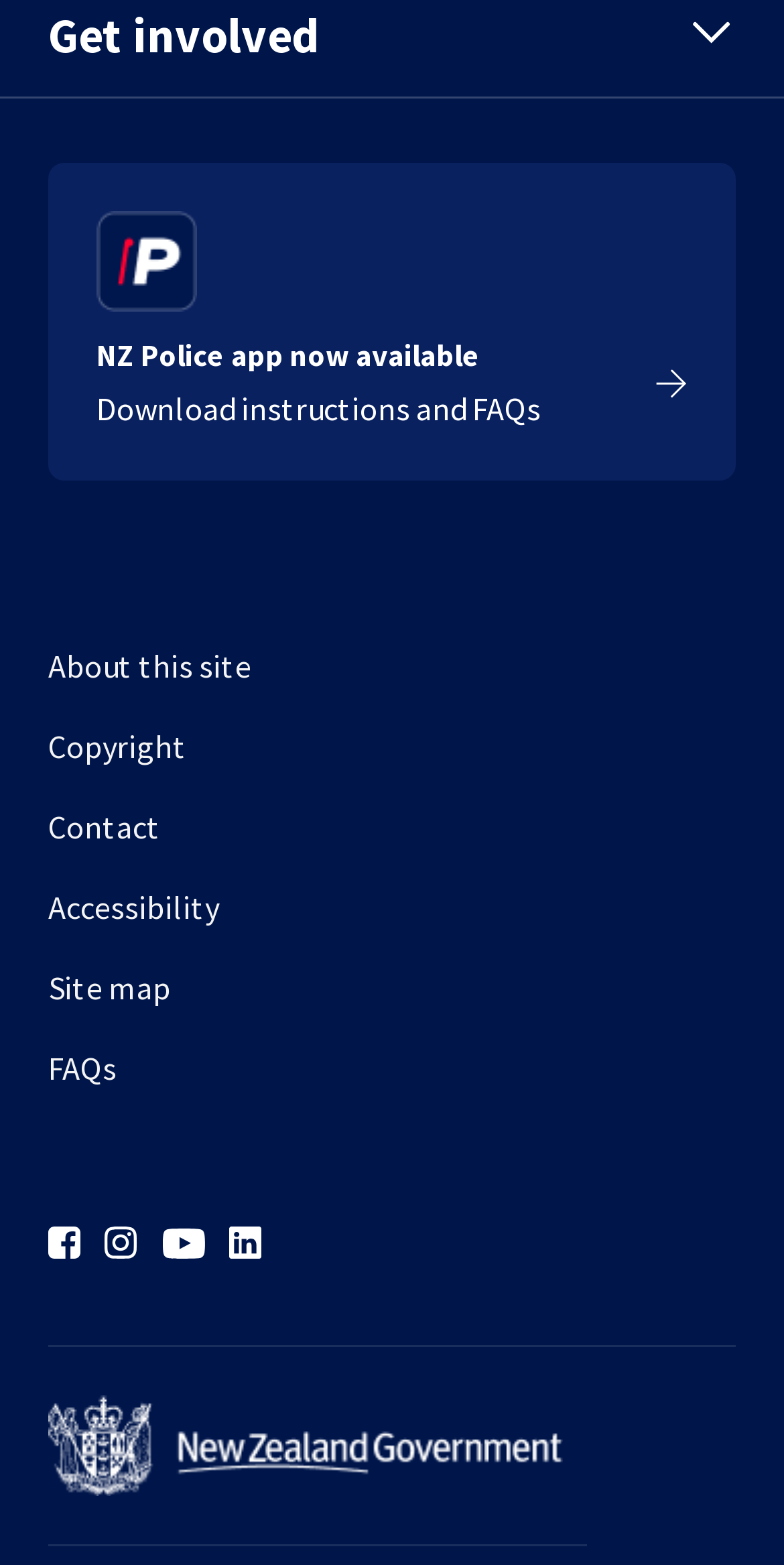Show the bounding box coordinates of the region that should be clicked to follow the instruction: "Contact the NZ Police."

[0.062, 0.513, 0.938, 0.564]